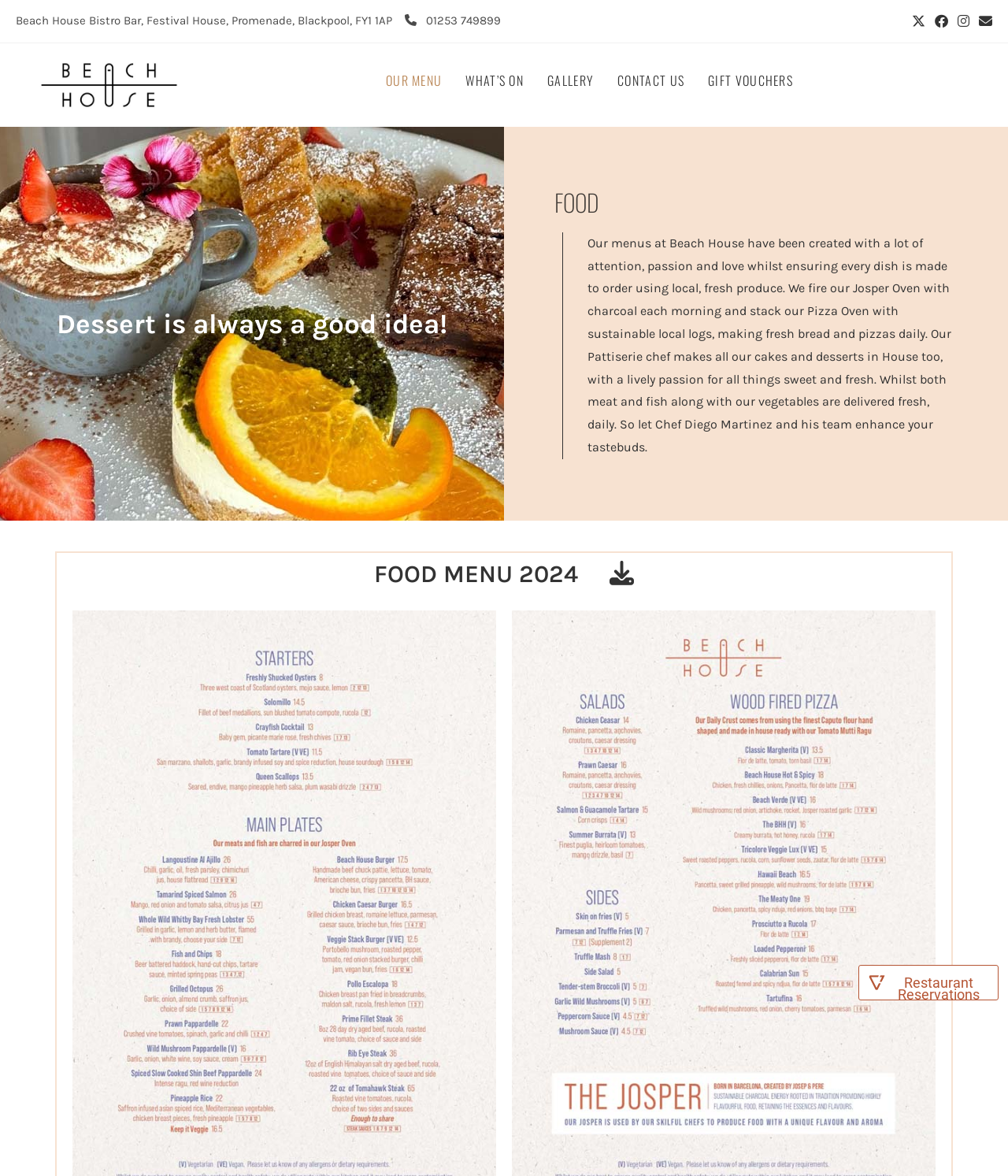Give a concise answer using one word or a phrase to the following question:
What is the address of Beach House Bistro Bar?

Festival House, Promenade, Blackpool, FY1 1AP